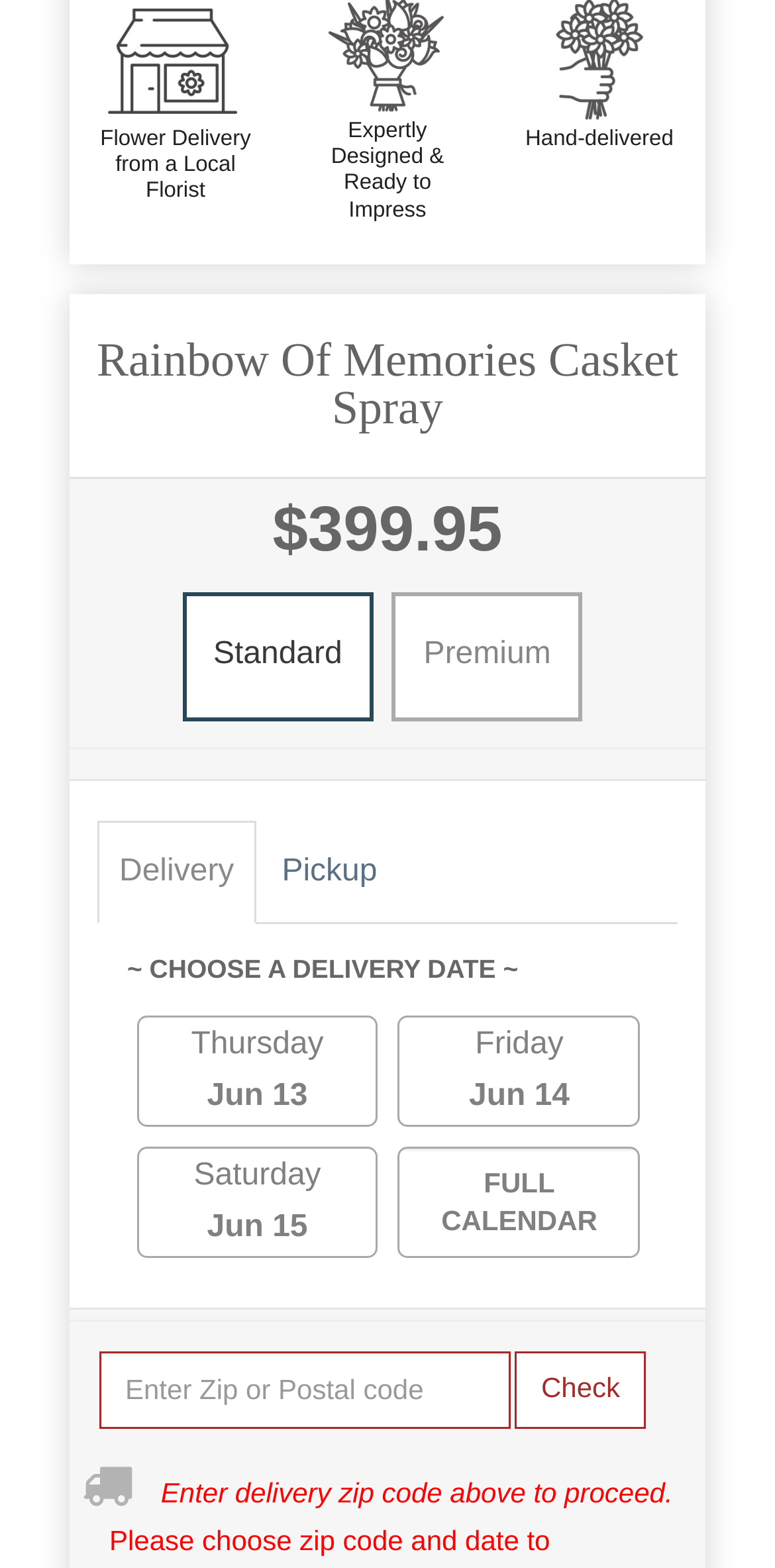Determine the bounding box coordinates of the region that needs to be clicked to achieve the task: "Choose a delivery date".

[0.217, 0.649, 0.447, 0.717]